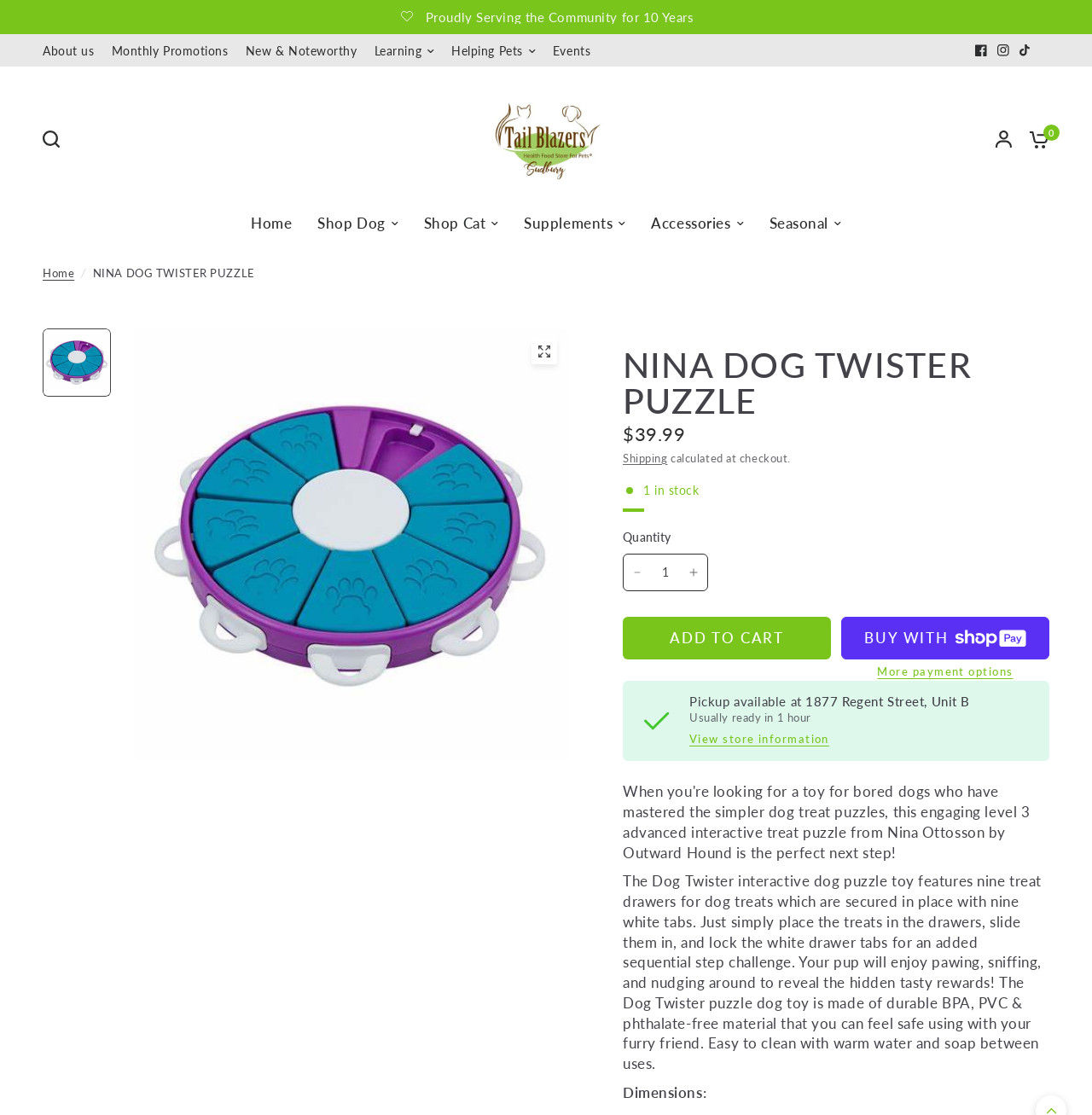Offer a meticulous caption that includes all visible features of the webpage.

This webpage is about a product called "NINA DOG TWISTER PUZZLE" from Tail Blazers Sudbury. At the top, there is a menu bar with several options, including "About us", "Monthly Promotions", "New & Noteworthy", "Learning", "Helping Pets", and "Events". Below the menu bar, there is a search bar and a link to "My Account". 

On the left side, there is a vertical menu with options like "Home", "Shop Dog", "Shop Cat", "Supplements", "Accessories", and "Seasonal". Each option has an accompanying image.

The main content of the page is about the NINA DOG TWISTER PUZZLE product. There is a heading with the product name, followed by a price of $39.99 and information about shipping, which is calculated at checkout. The product has 1 in stock, and there is a quantity selector with buttons to decrease or increase the quantity. 

Below the product information, there are buttons to "ADD TO CART" and "BUY NOW WITH SHOPPAY", as well as an option for more payment options. There is also an image and information about pickup availability at a specific store location.

Further down, there is a detailed product description, which explains the features and benefits of the NINA DOG TWISTER PUZZLE, including its interactive design, durable material, and ease of cleaning. The description is accompanied by dimensions of the product.